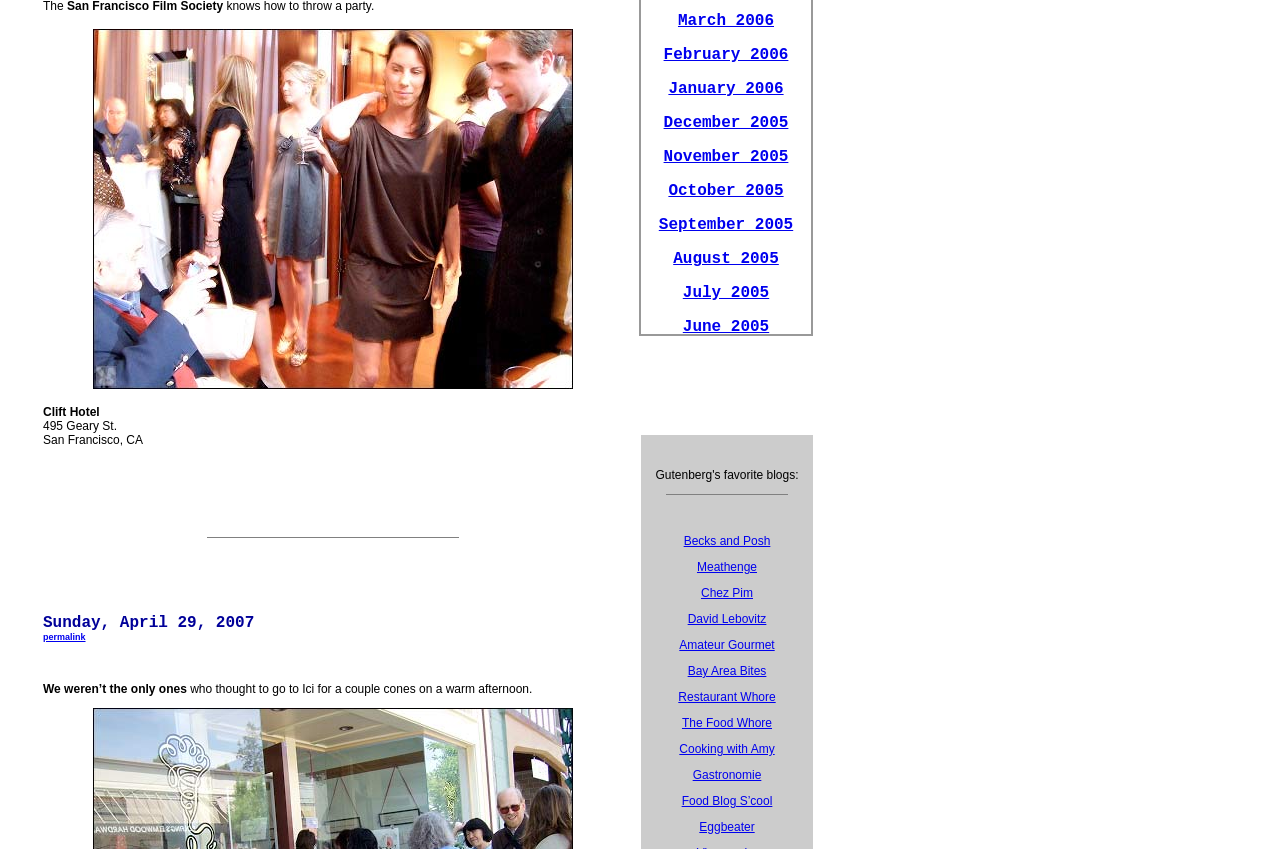Predict the bounding box coordinates of the area that should be clicked to accomplish the following instruction: "Explore Clift Hotel". The bounding box coordinates should consist of four float numbers between 0 and 1, i.e., [left, top, right, bottom].

[0.072, 0.034, 0.447, 0.458]